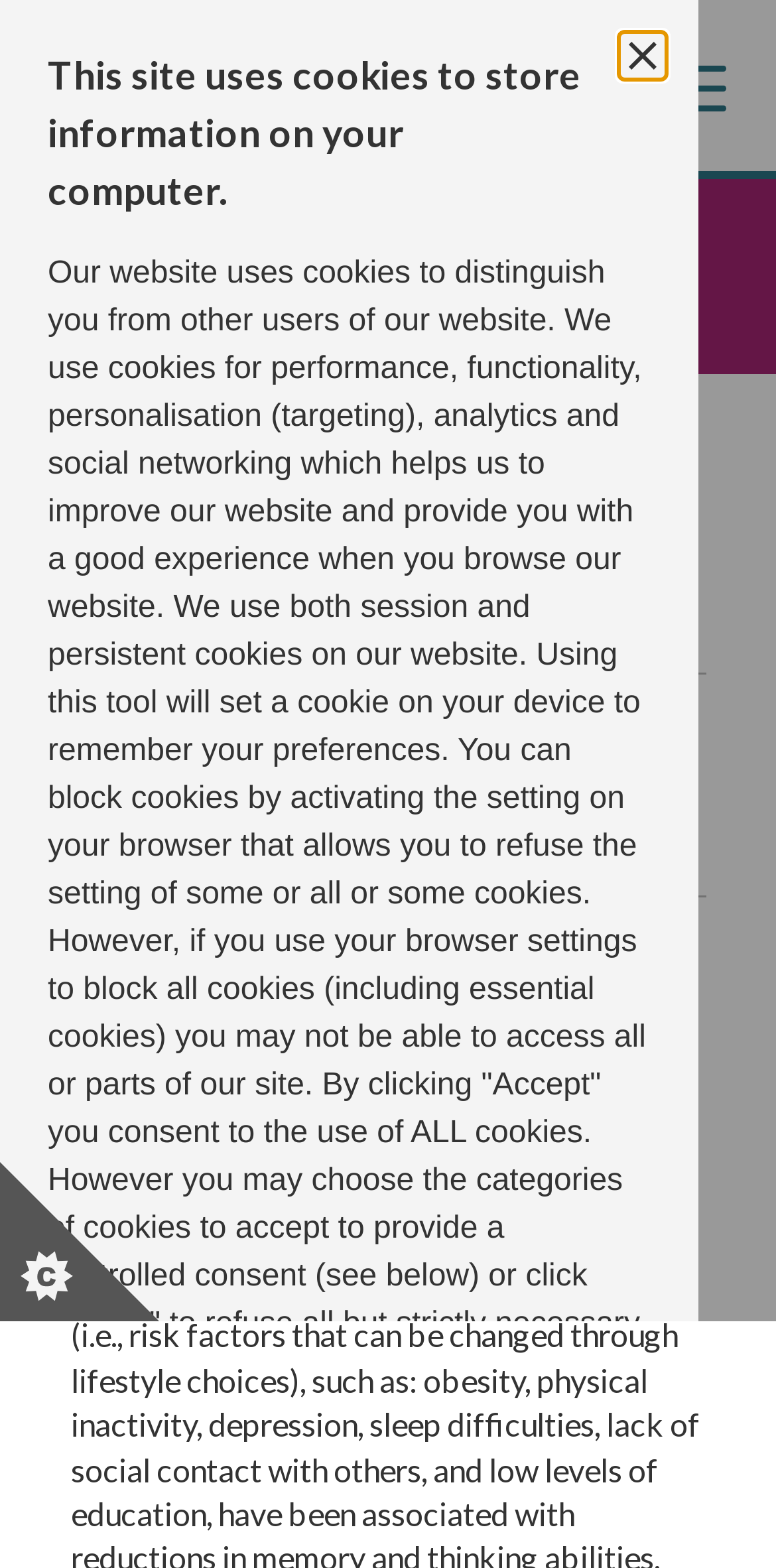What is the title of the research project?
Please answer the question with as much detail as possible using the screenshot.

I found the answer by looking at the section that provides details about the approved research. Specifically, I looked for the heading that summarizes the research project and found the text 'The impact of modifiable risk factors on cognition and dementia'.